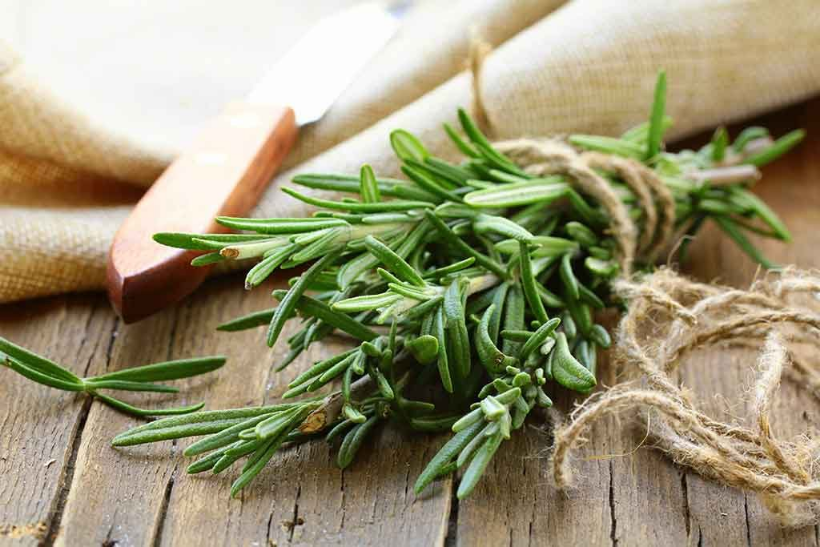What are the potential therapeutic properties of rosemary?
Provide a well-explained and detailed answer to the question.

According to the caption, rosemary contains polyphenols and terpenes, which may help in reducing pain and swelling, indicating its potential therapeutic properties.